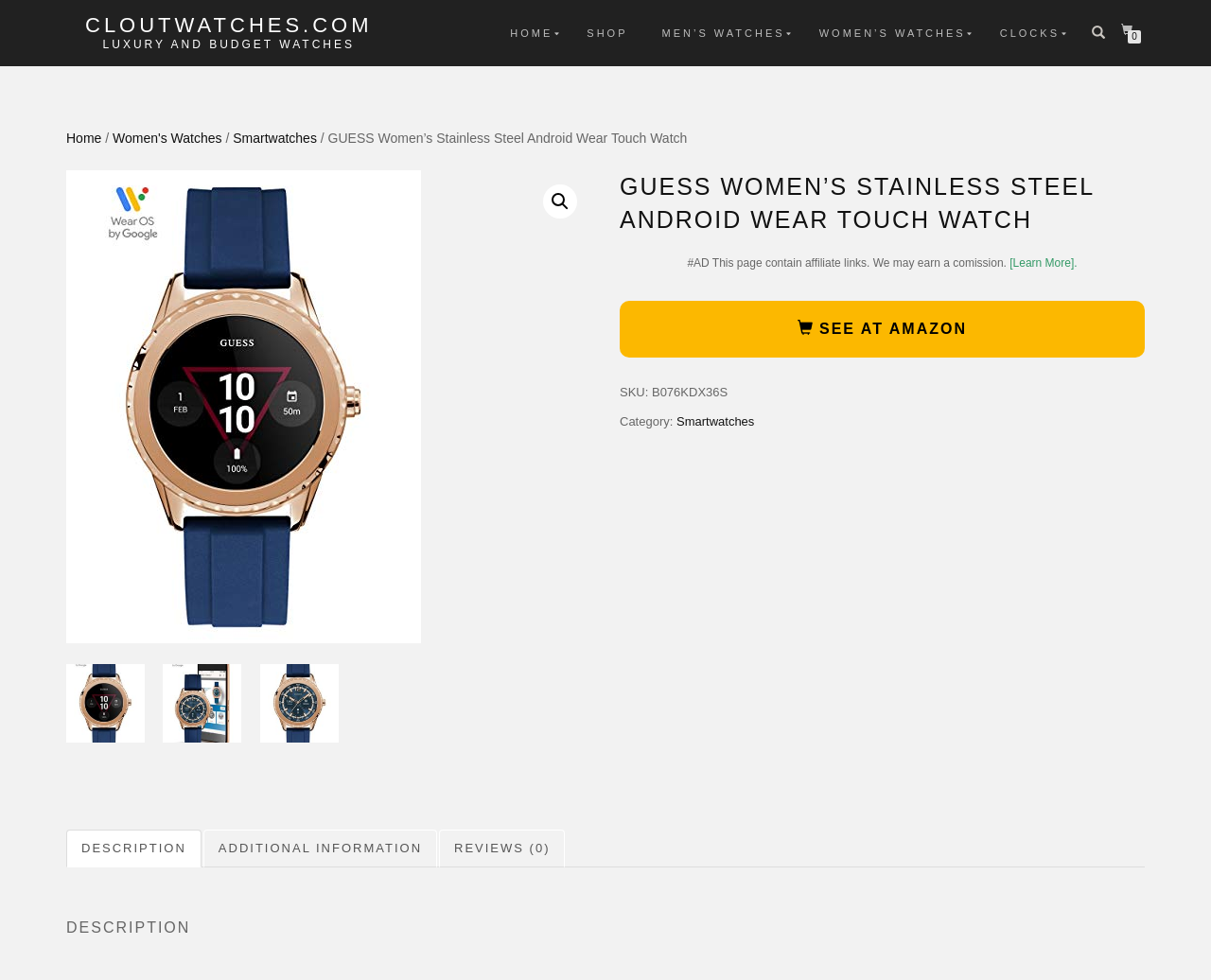Identify the coordinates of the bounding box for the element described below: "Description". Return the coordinates as four float numbers between 0 and 1: [left, top, right, bottom].

[0.055, 0.846, 0.166, 0.885]